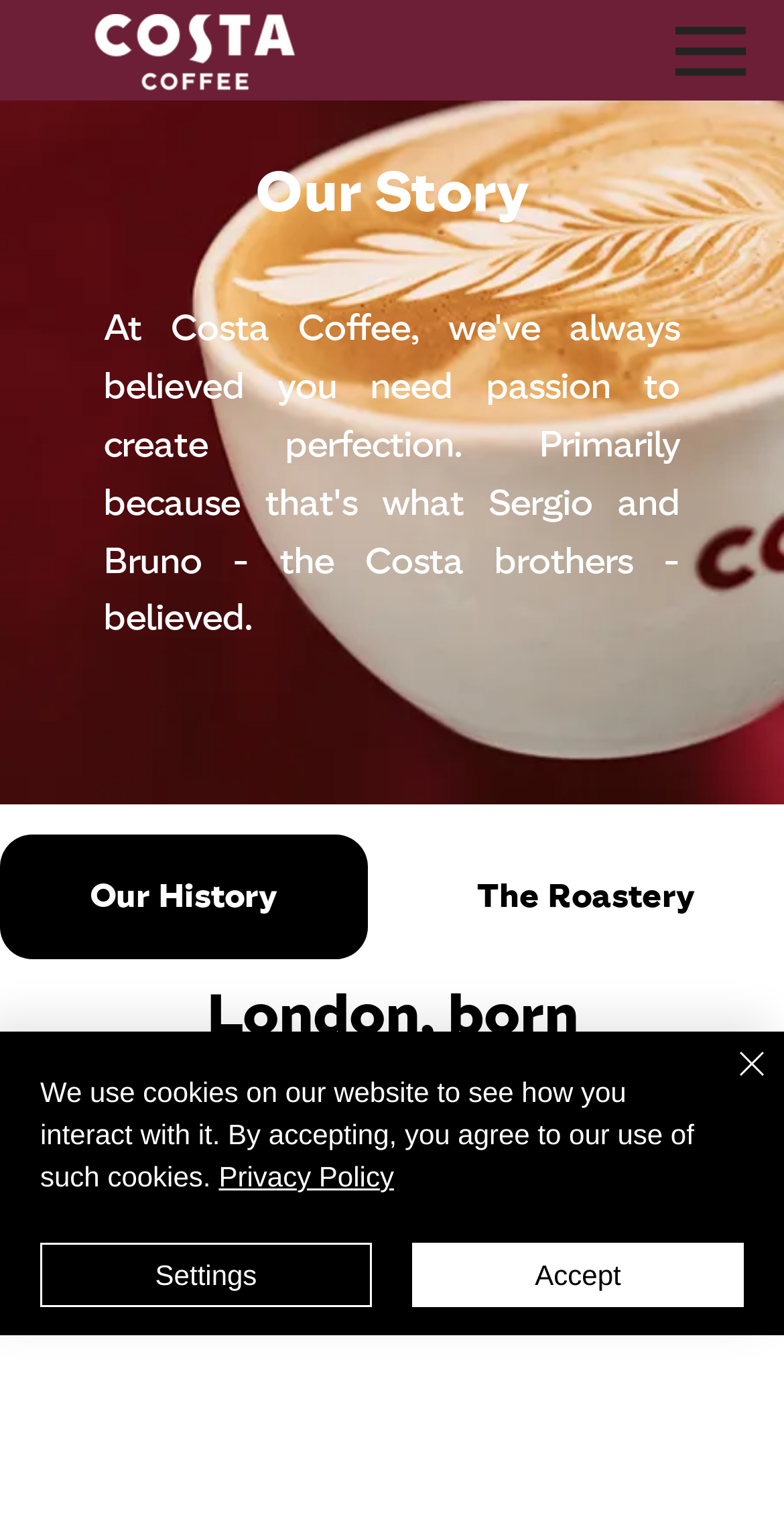Given the webpage screenshot and the description, determine the bounding box coordinates (top-left x, top-left y, bottom-right x, bottom-right y) that define the location of the UI element matching this description: Our History

[0.0, 0.543, 0.468, 0.625]